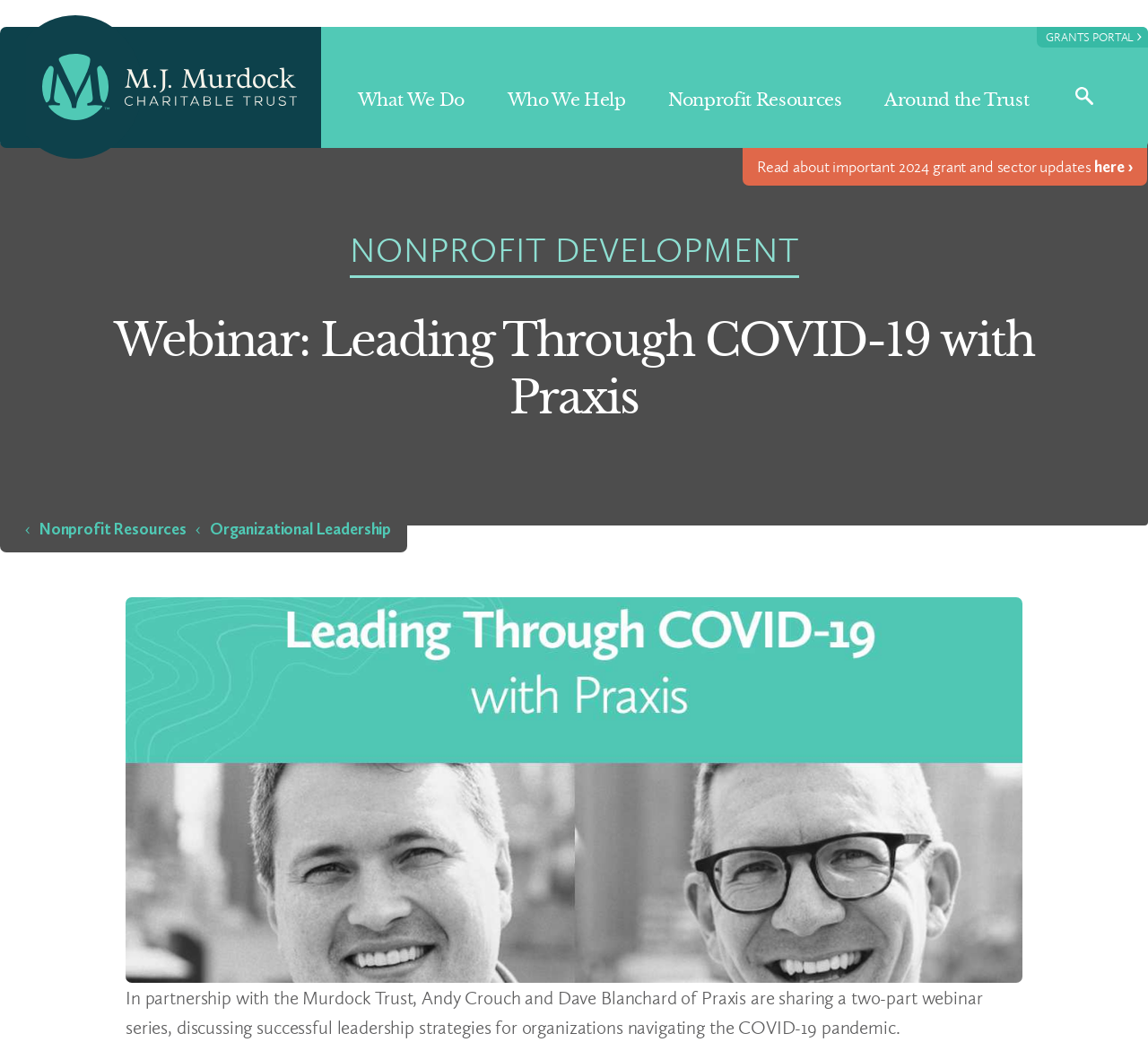Identify the bounding box coordinates of the part that should be clicked to carry out this instruction: "Click GRANTS PORTAL".

[0.911, 0.026, 0.995, 0.045]